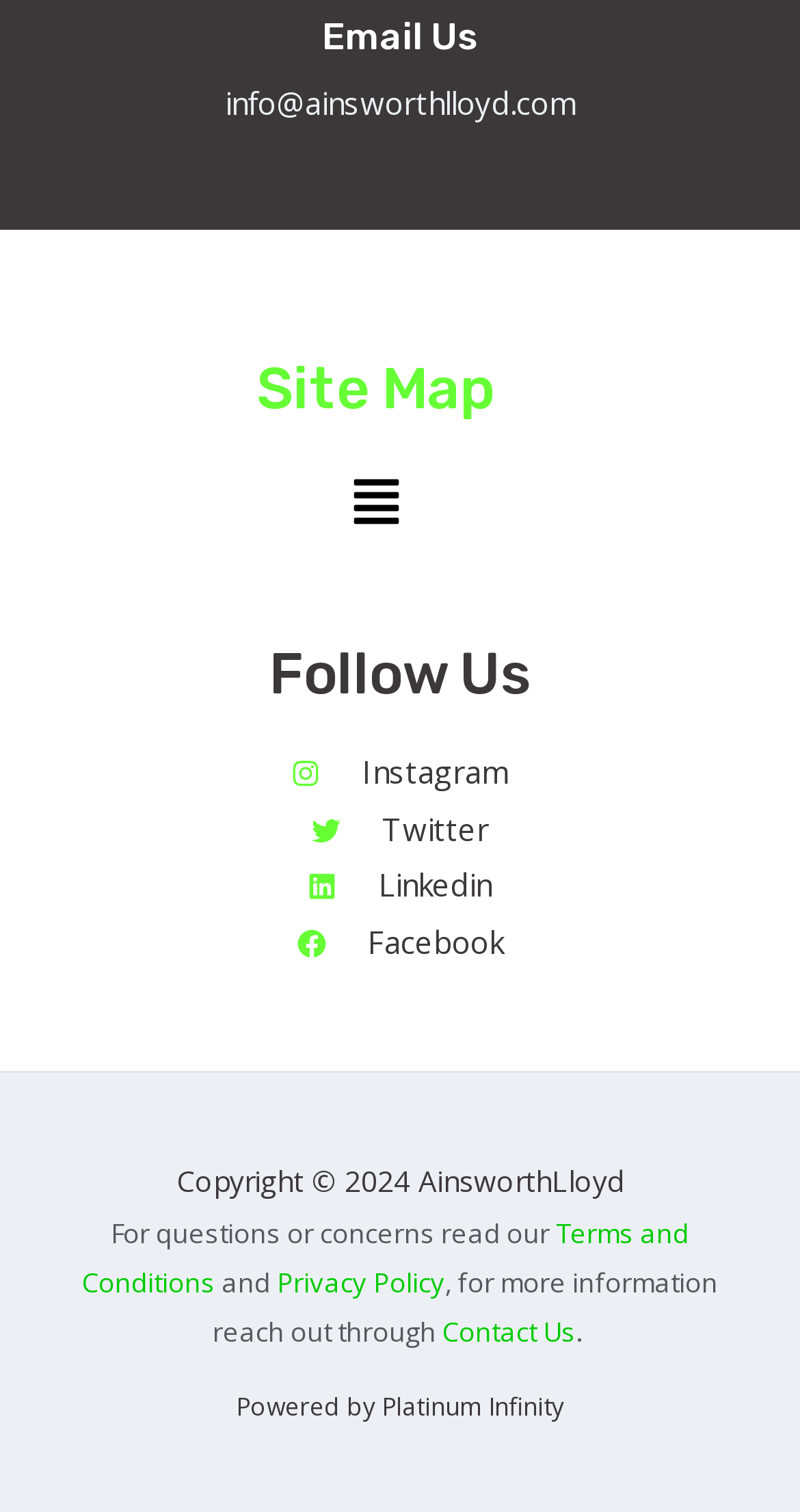Using the provided description: "Powered by Platinum Infinity", find the bounding box coordinates of the corresponding UI element. The output should be four float numbers between 0 and 1, in the format [left, top, right, bottom].

[0.295, 0.918, 0.705, 0.941]